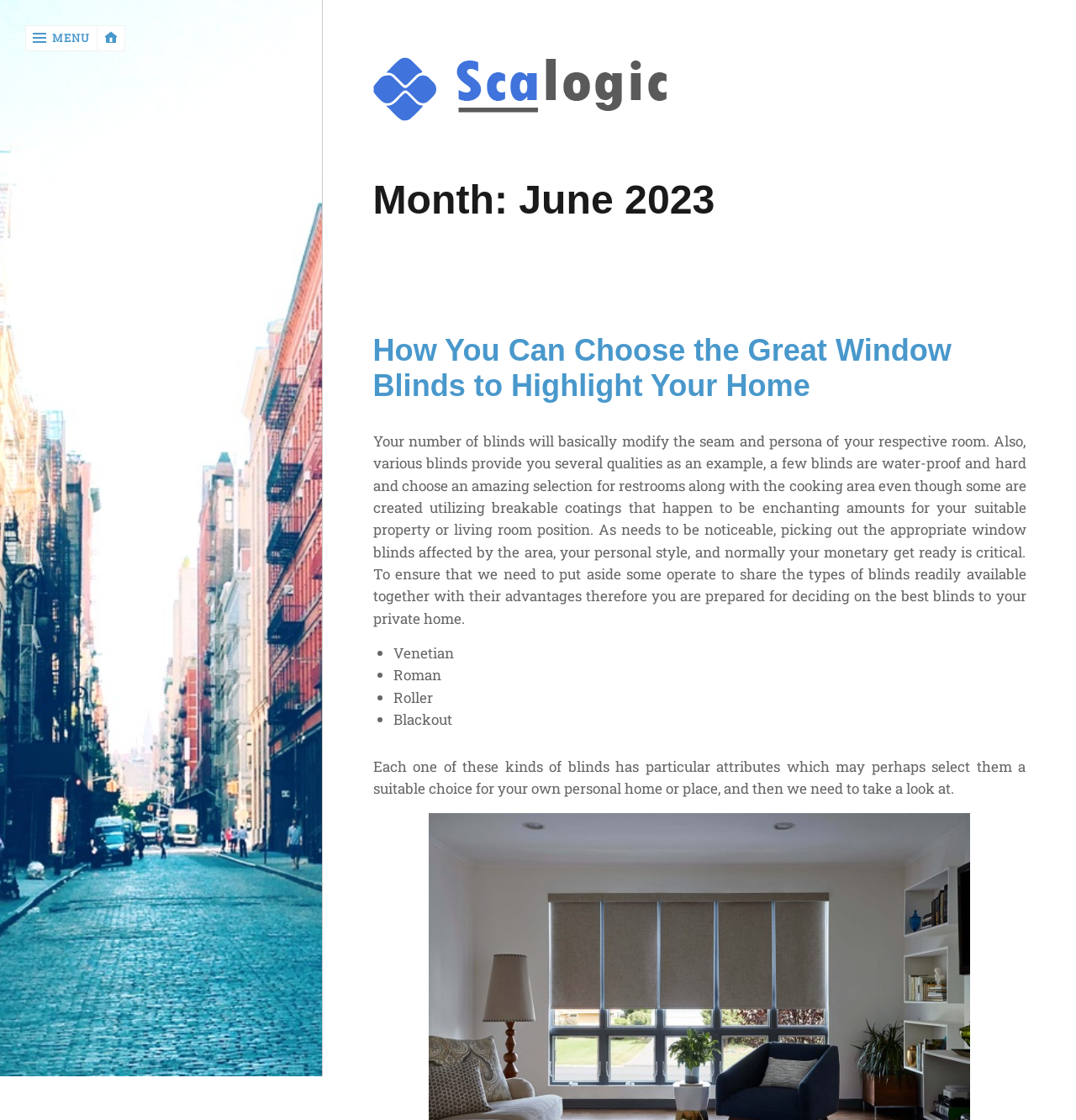Could you highlight the region that needs to be clicked to execute the instruction: "Contact the office through the web"?

None